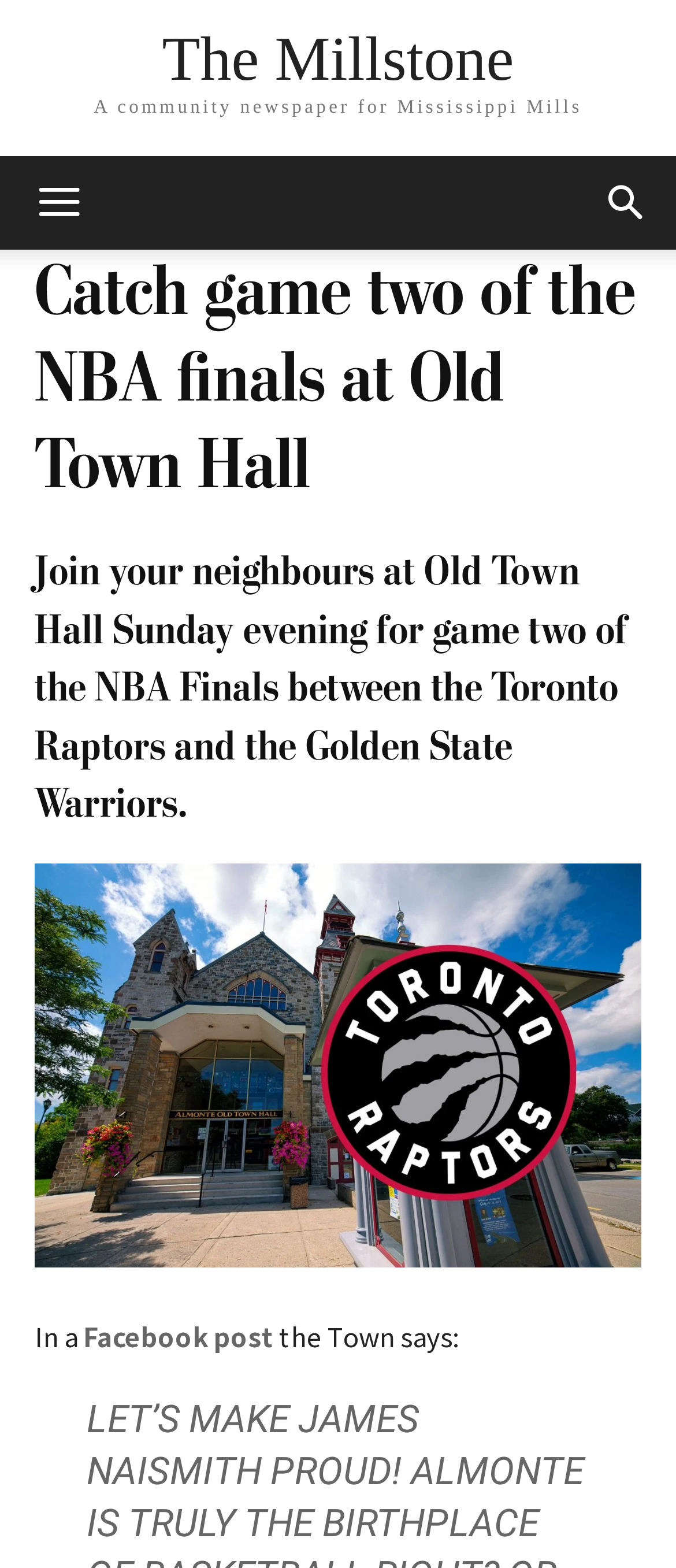Using the description "The Boring Magazine", predict the bounding box of the relevant HTML element.

None